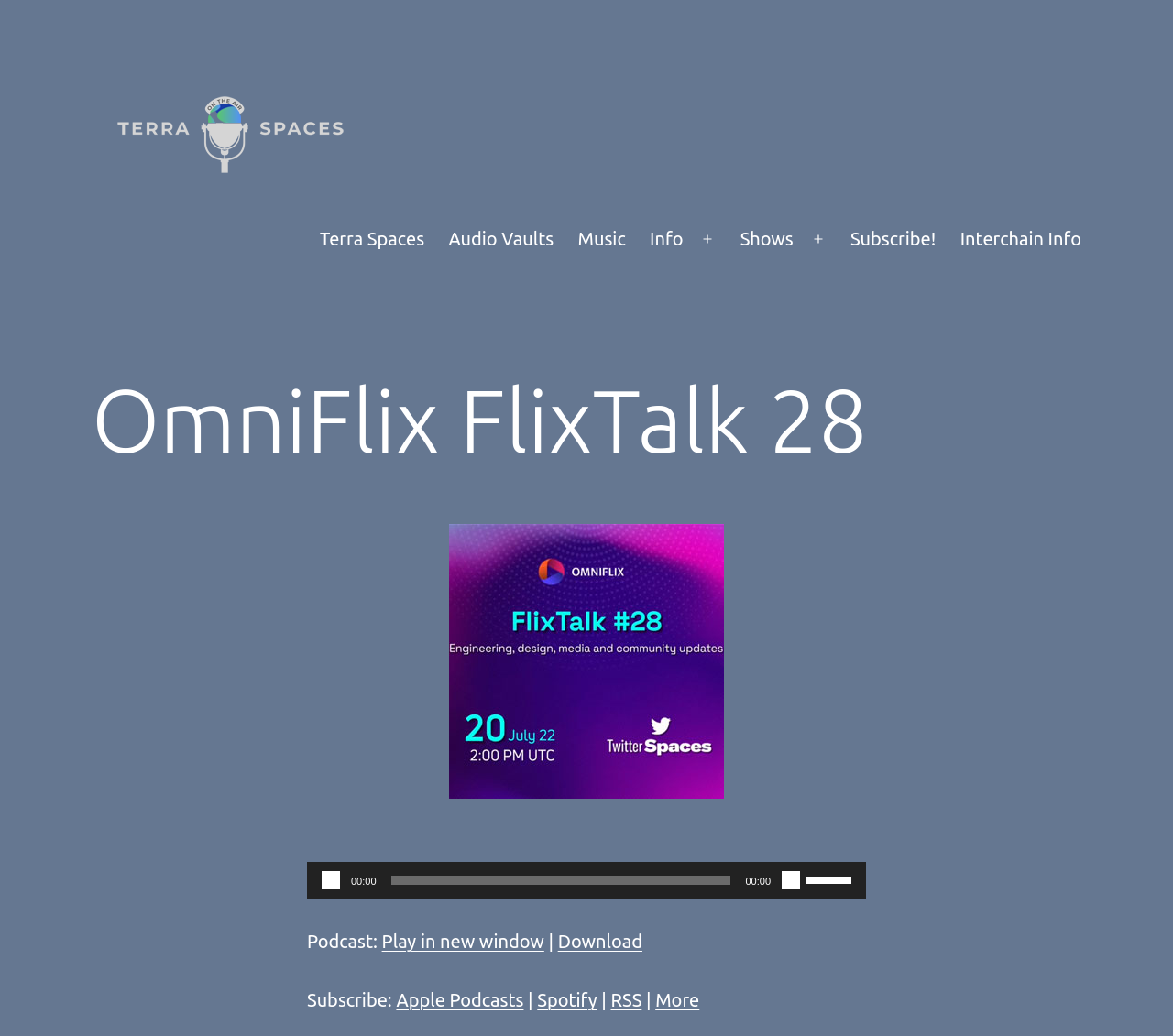Determine the bounding box coordinates of the area to click in order to meet this instruction: "Open the primary menu".

[0.273, 0.209, 0.922, 0.253]